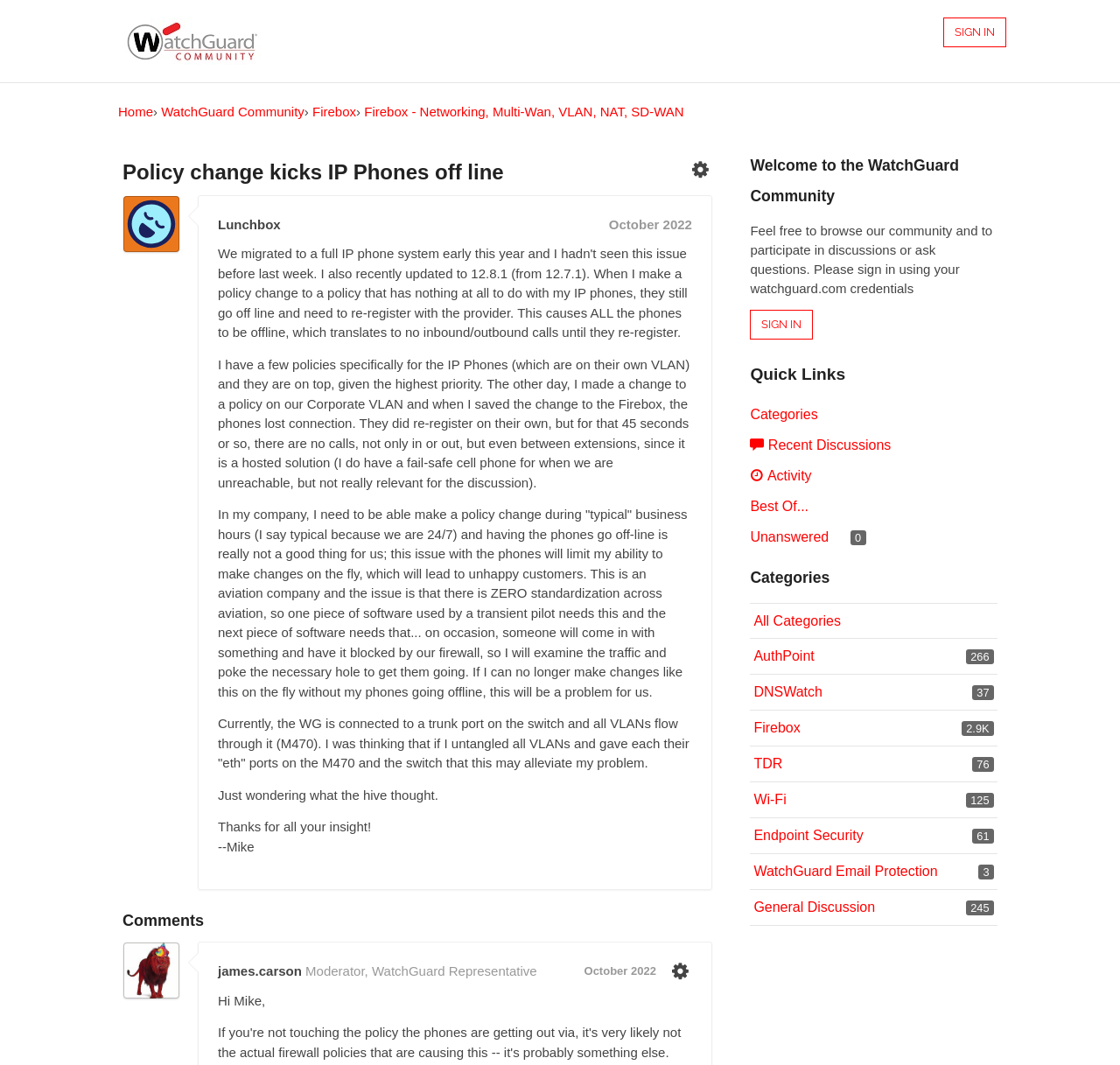Could you identify the text that serves as the heading for this webpage?

Policy change kicks IP Phones off line